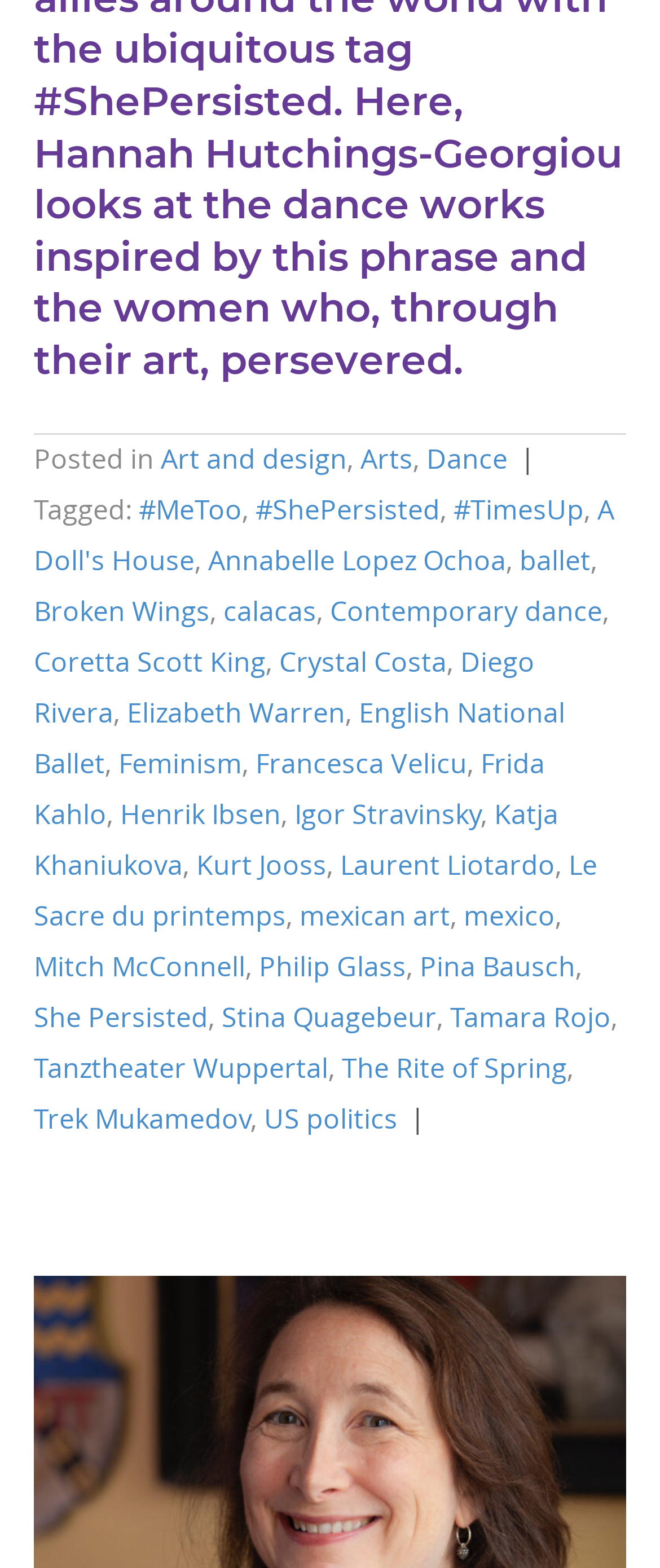Please find the bounding box coordinates of the element that needs to be clicked to perform the following instruction: "Click on the link 'Tanztheater Wuppertal'". The bounding box coordinates should be four float numbers between 0 and 1, represented as [left, top, right, bottom].

[0.051, 0.669, 0.497, 0.693]